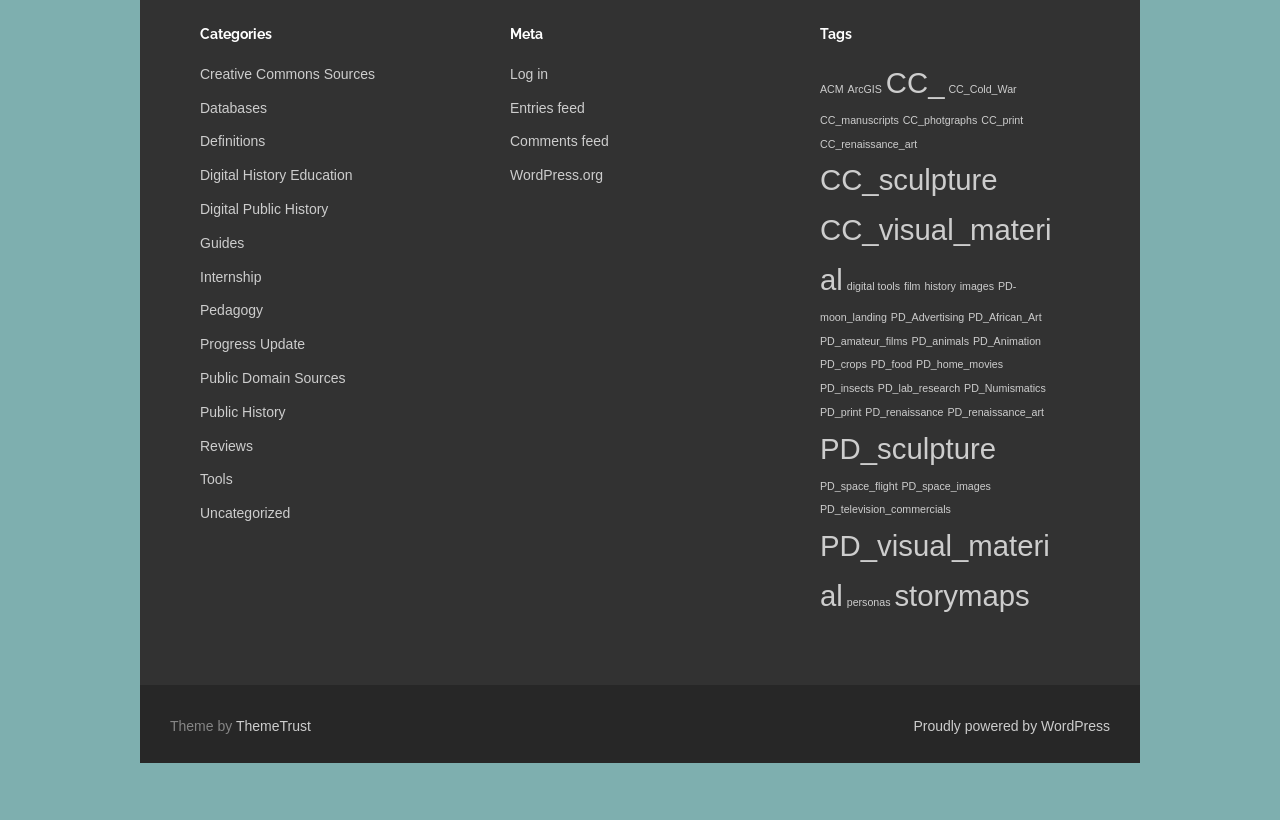Locate the bounding box of the UI element described by: "CC_Cold_War" in the given webpage screenshot.

[0.741, 0.101, 0.794, 0.116]